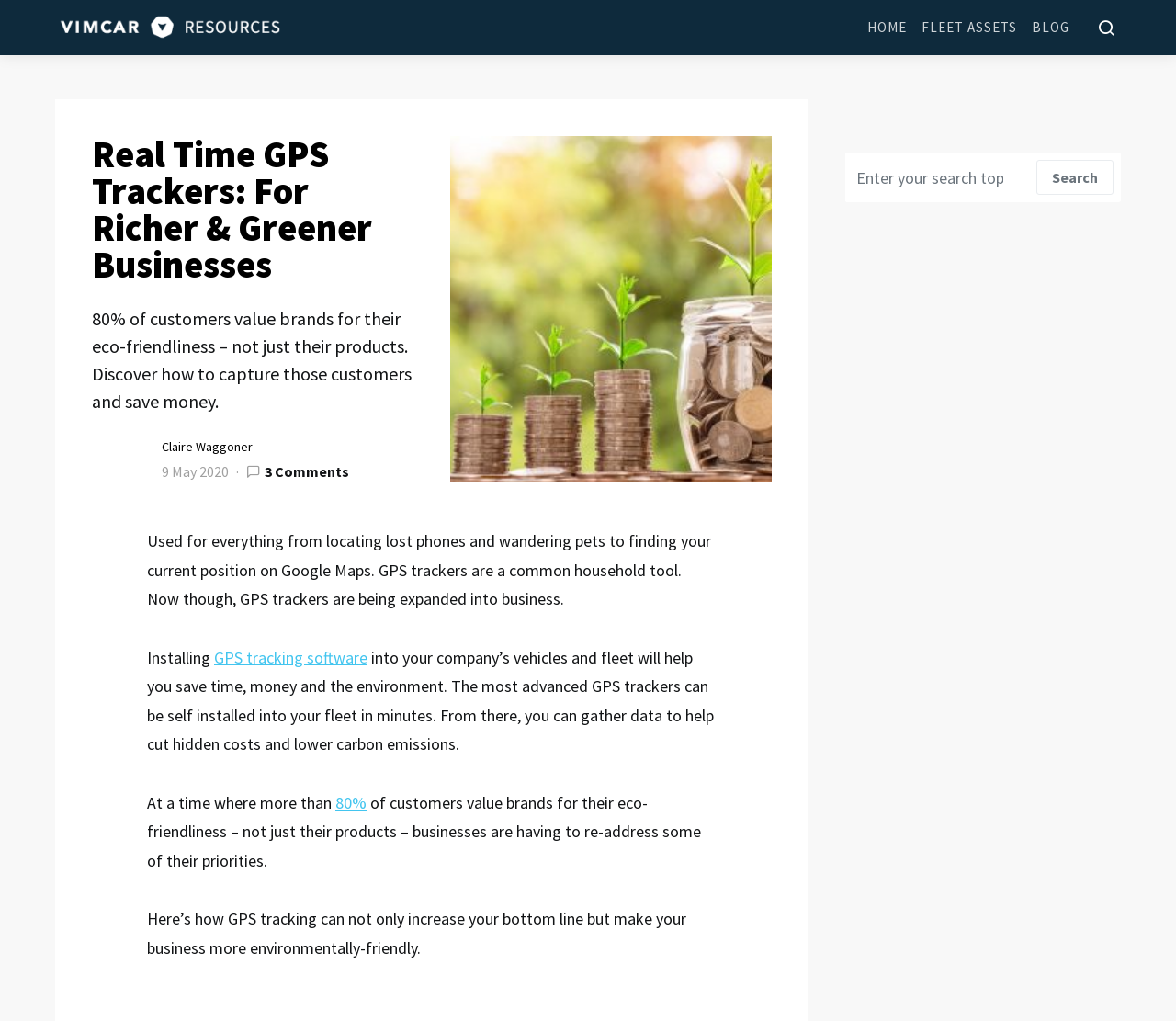Locate the bounding box coordinates of the element that needs to be clicked to carry out the instruction: "Click on the 'GPS tracking software' link". The coordinates should be given as four float numbers ranging from 0 to 1, i.e., [left, top, right, bottom].

[0.182, 0.633, 0.312, 0.654]